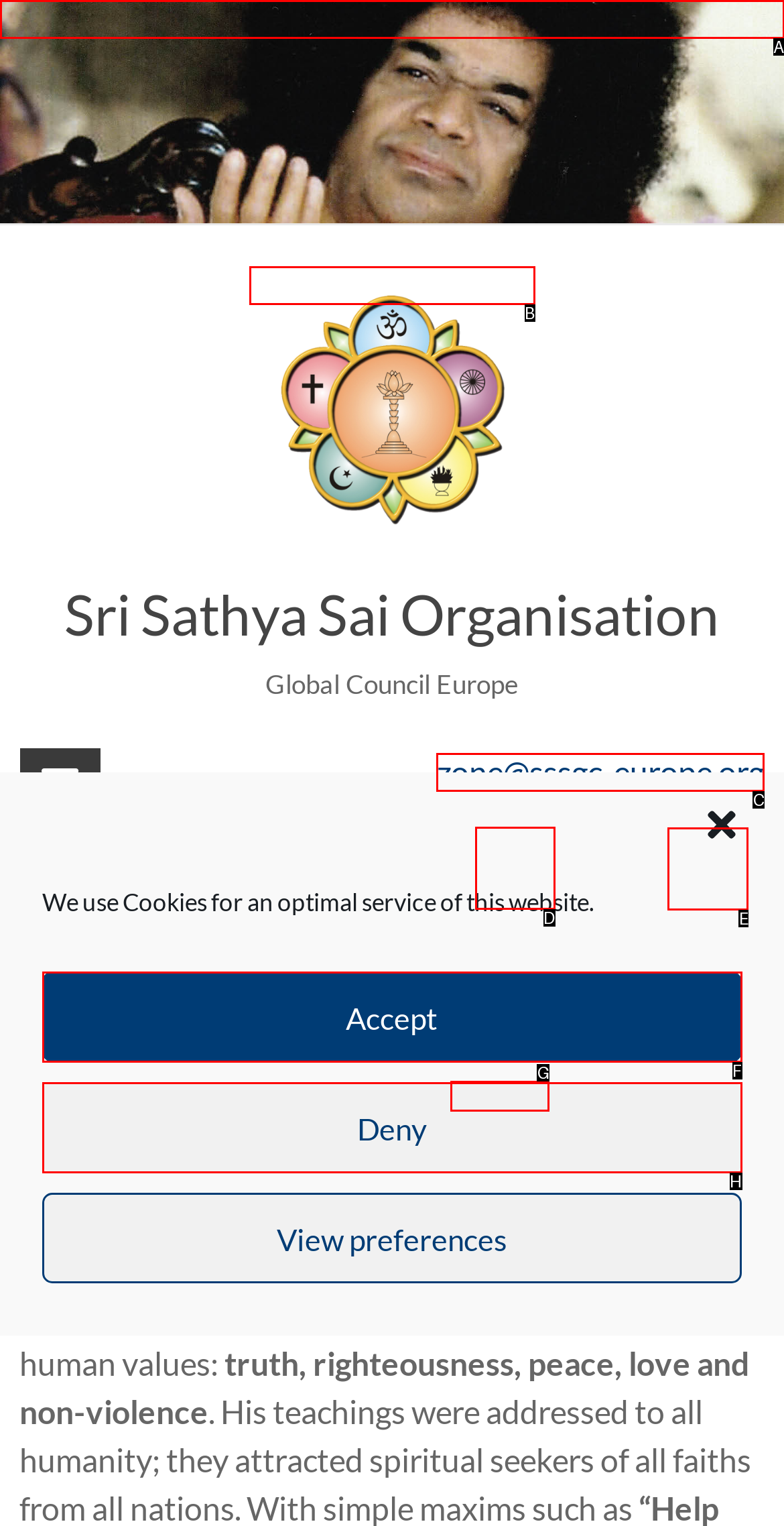Decide which HTML element to click to complete the task: Register for the newsletter Provide the letter of the appropriate option.

None